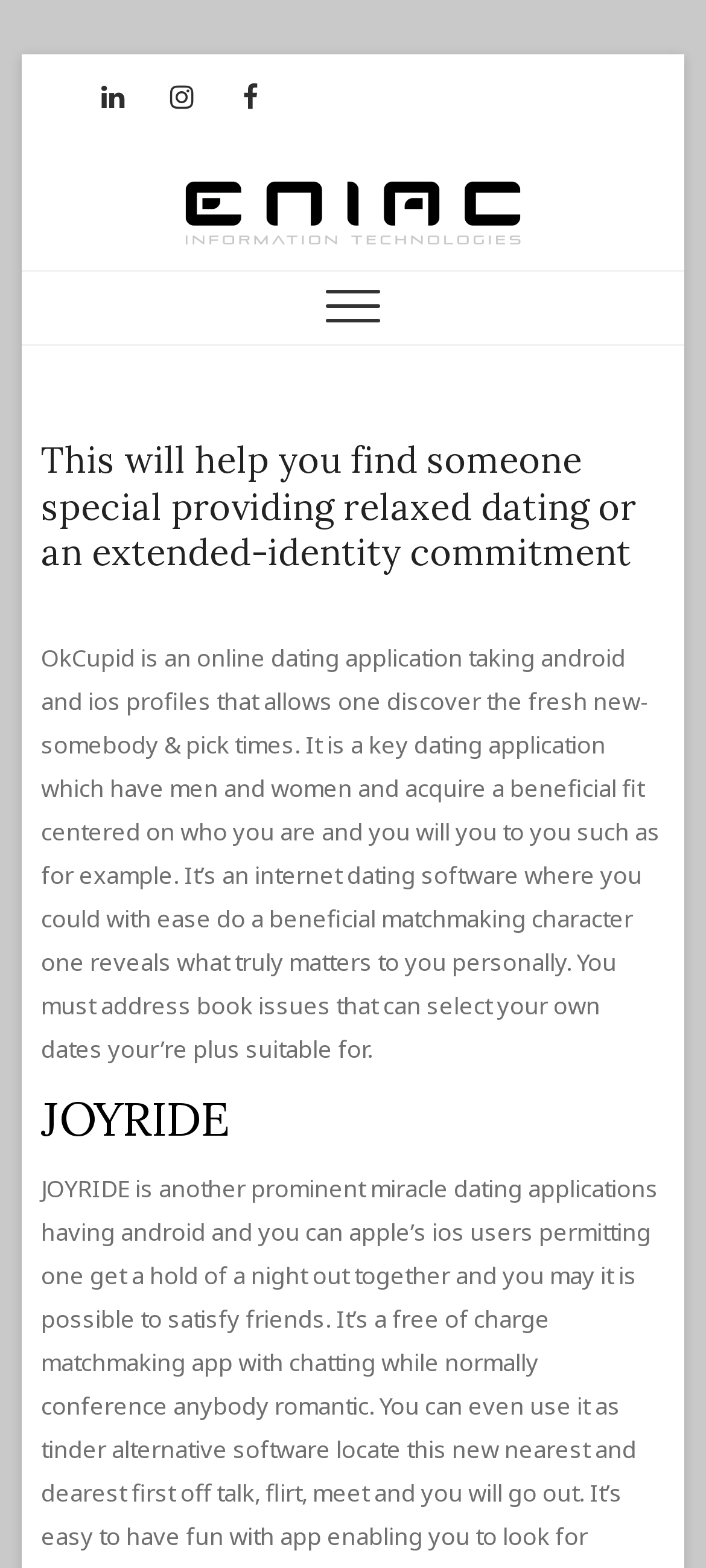What is JOYRIDE?
Answer the question with a detailed and thorough explanation.

JOYRIDE is another popular dating application that allows users to find a date and meet friends. It is a free dating app with chatting and meeting features.